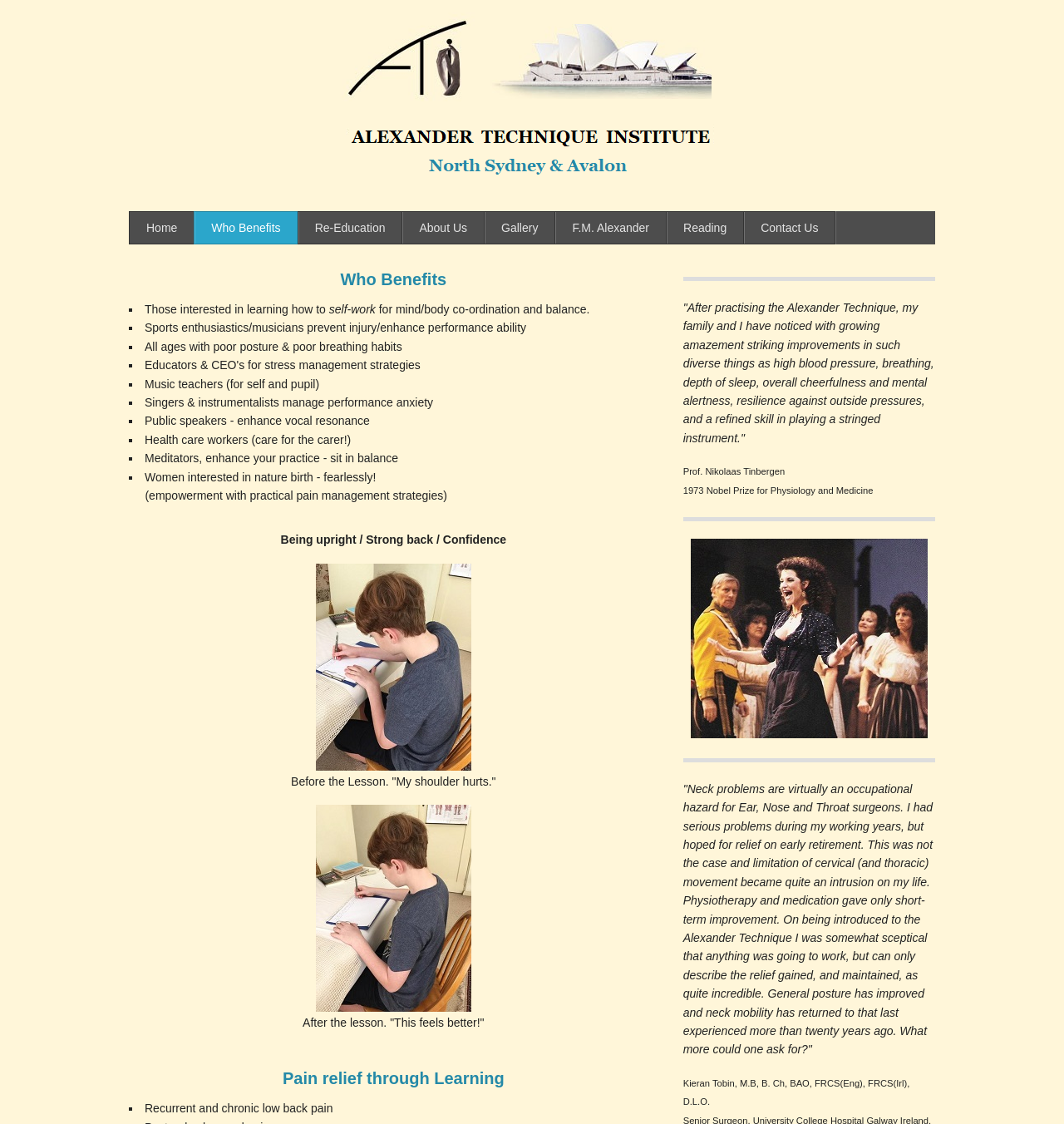What is depicted in the images on the webpage?
Provide a fully detailed and comprehensive answer to the question.

The images on the webpage show a boy writing before and after taking lessons, with the after image showing improved posture and a happier expression.